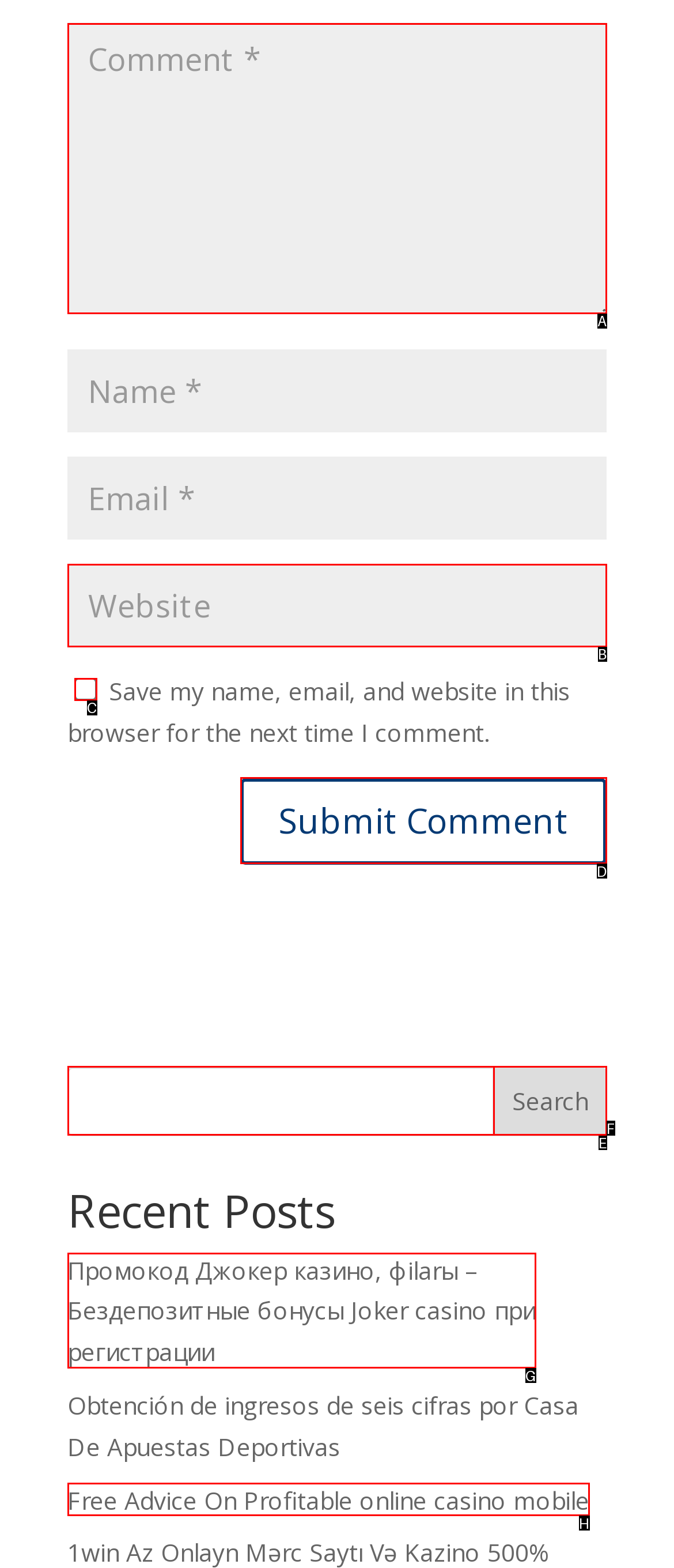Determine which letter corresponds to the UI element to click for this task: Enter a comment
Respond with the letter from the available options.

A